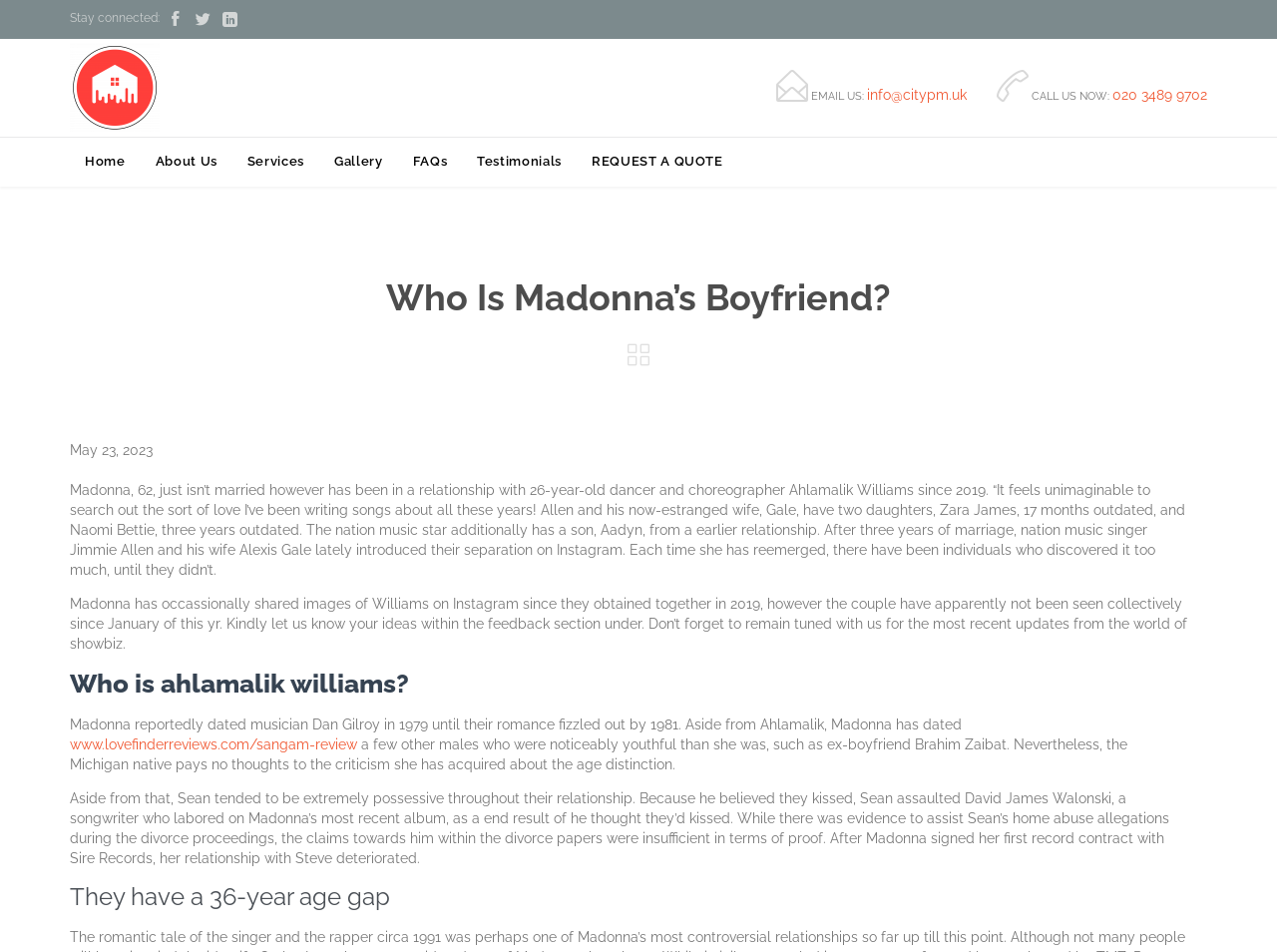Locate the bounding box coordinates of the element that should be clicked to fulfill the instruction: "Read more about 'Who is Ahlamalik Williams?'".

[0.055, 0.703, 0.945, 0.734]